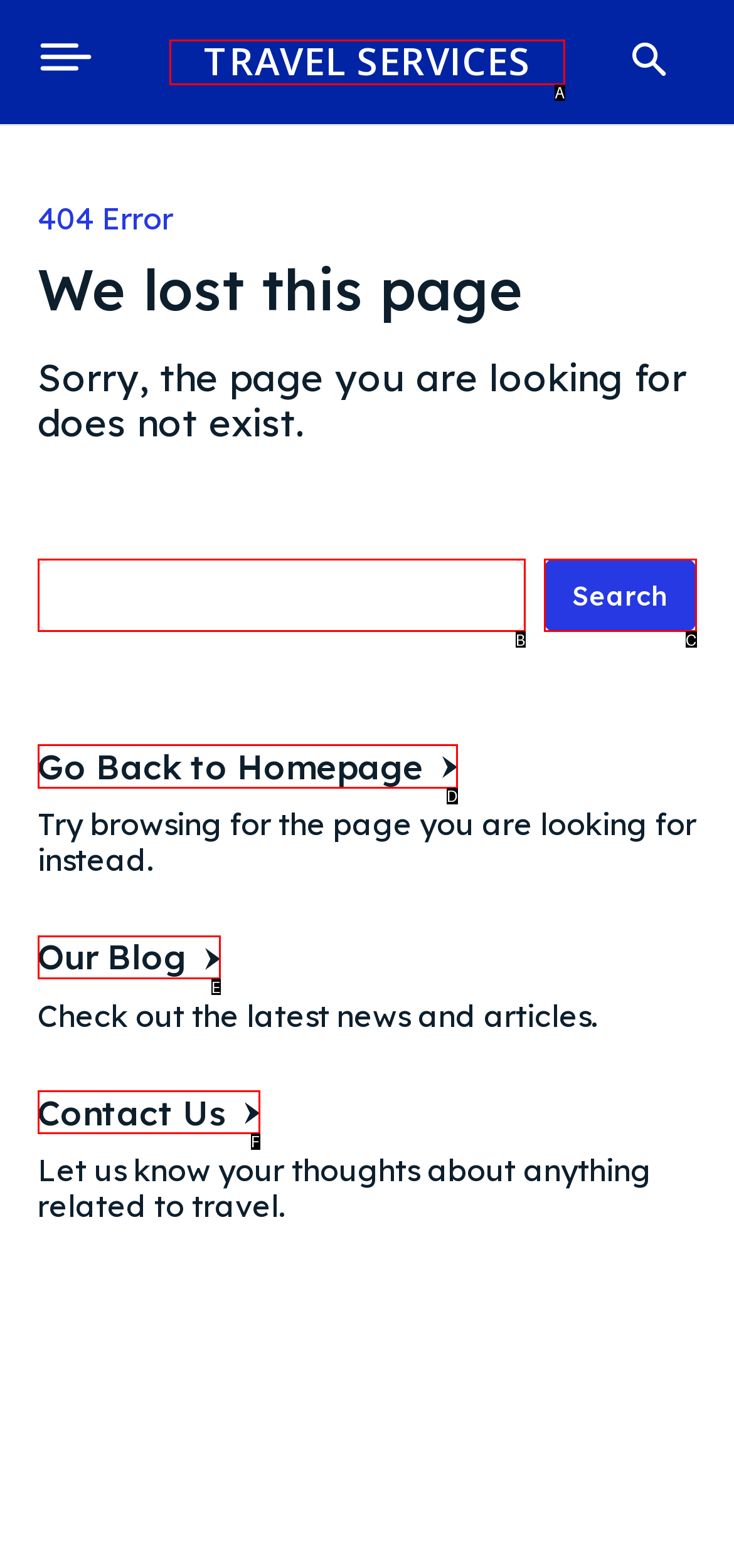Match the following description to a UI element: parent_node: Search name="s" placeholder=""
Provide the letter of the matching option directly.

B